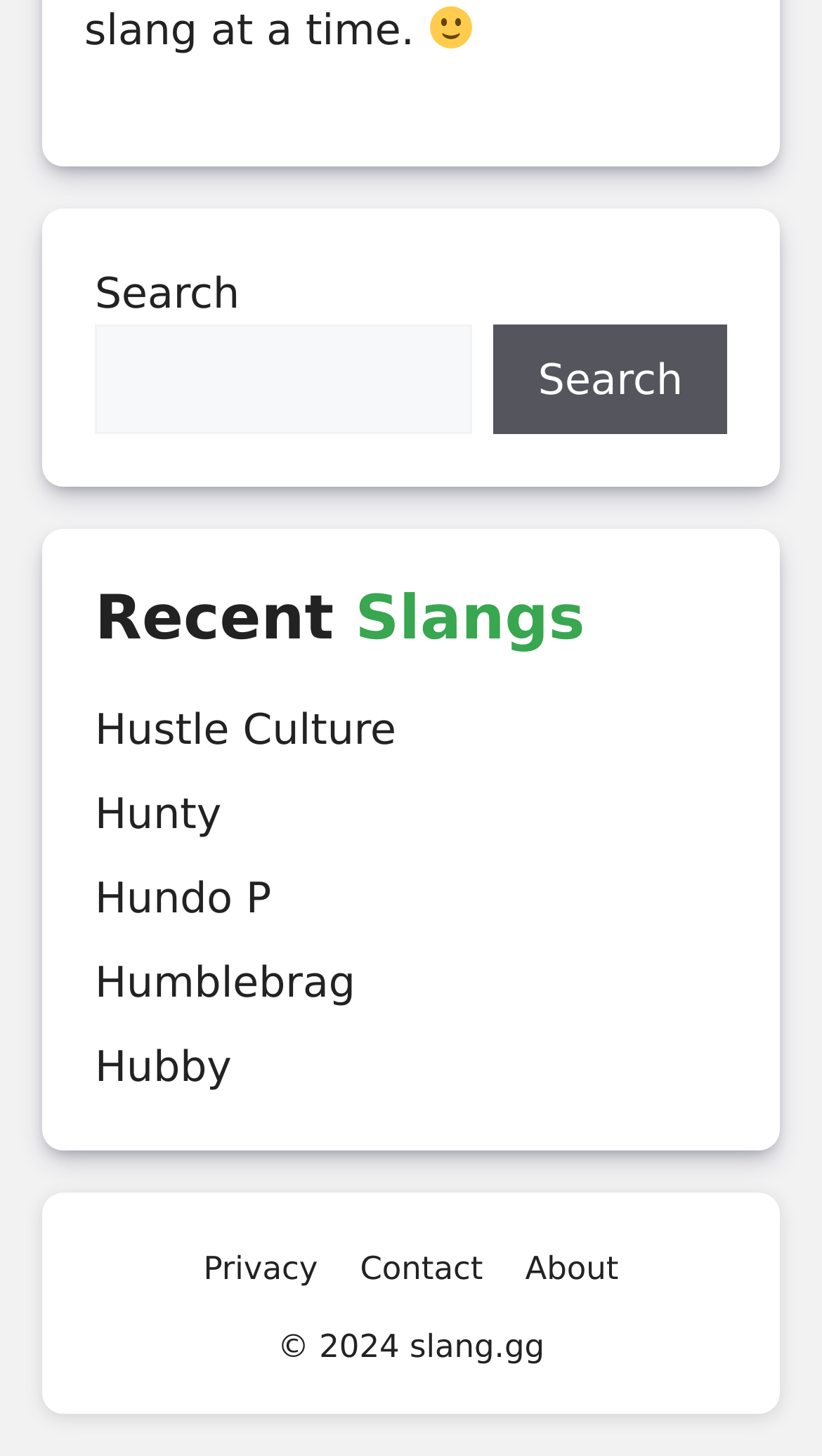Find the bounding box coordinates of the element you need to click on to perform this action: 'Check the privacy policy'. The coordinates should be represented by four float values between 0 and 1, in the format [left, top, right, bottom].

[0.247, 0.858, 0.387, 0.884]